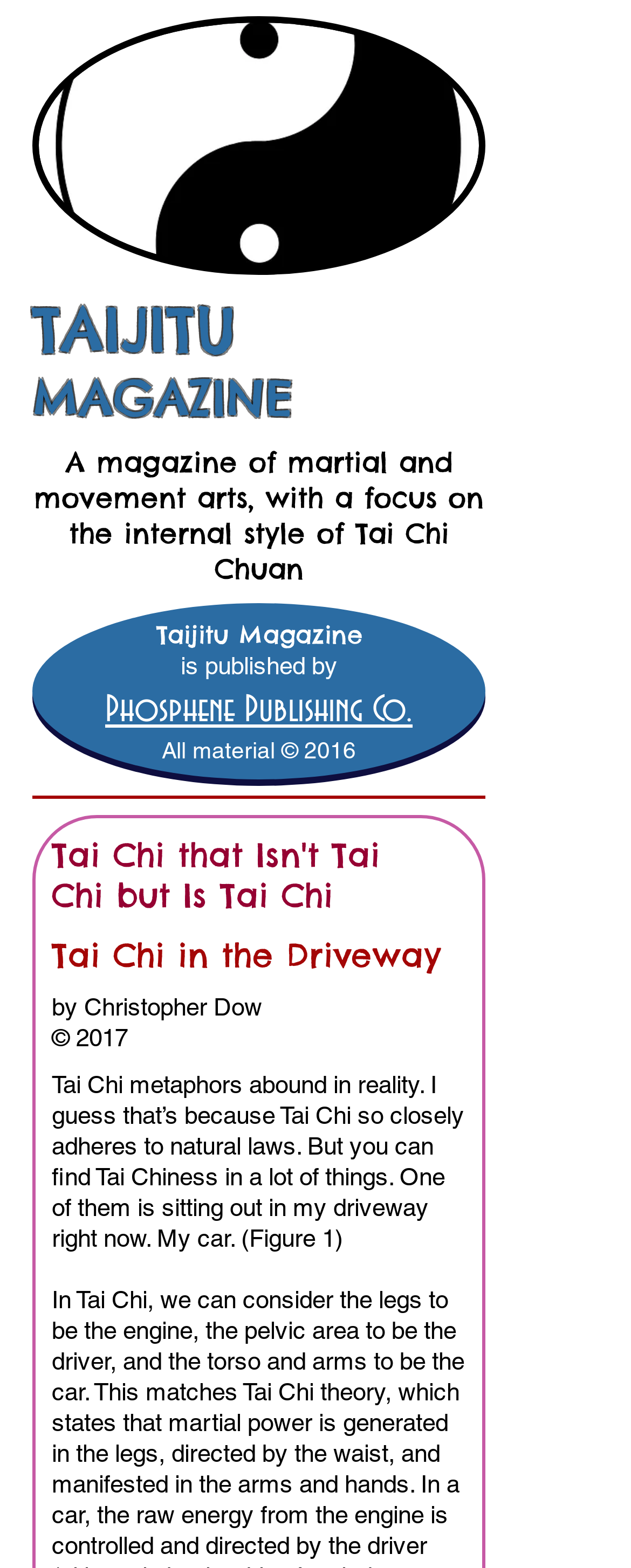Analyze the image and provide a detailed answer to the question: What is the name of the magazine?

The name of the magazine can be found in the static text element with the bounding box coordinates [0.247, 0.395, 0.573, 0.415], which reads 'Taijitu Magazine'.